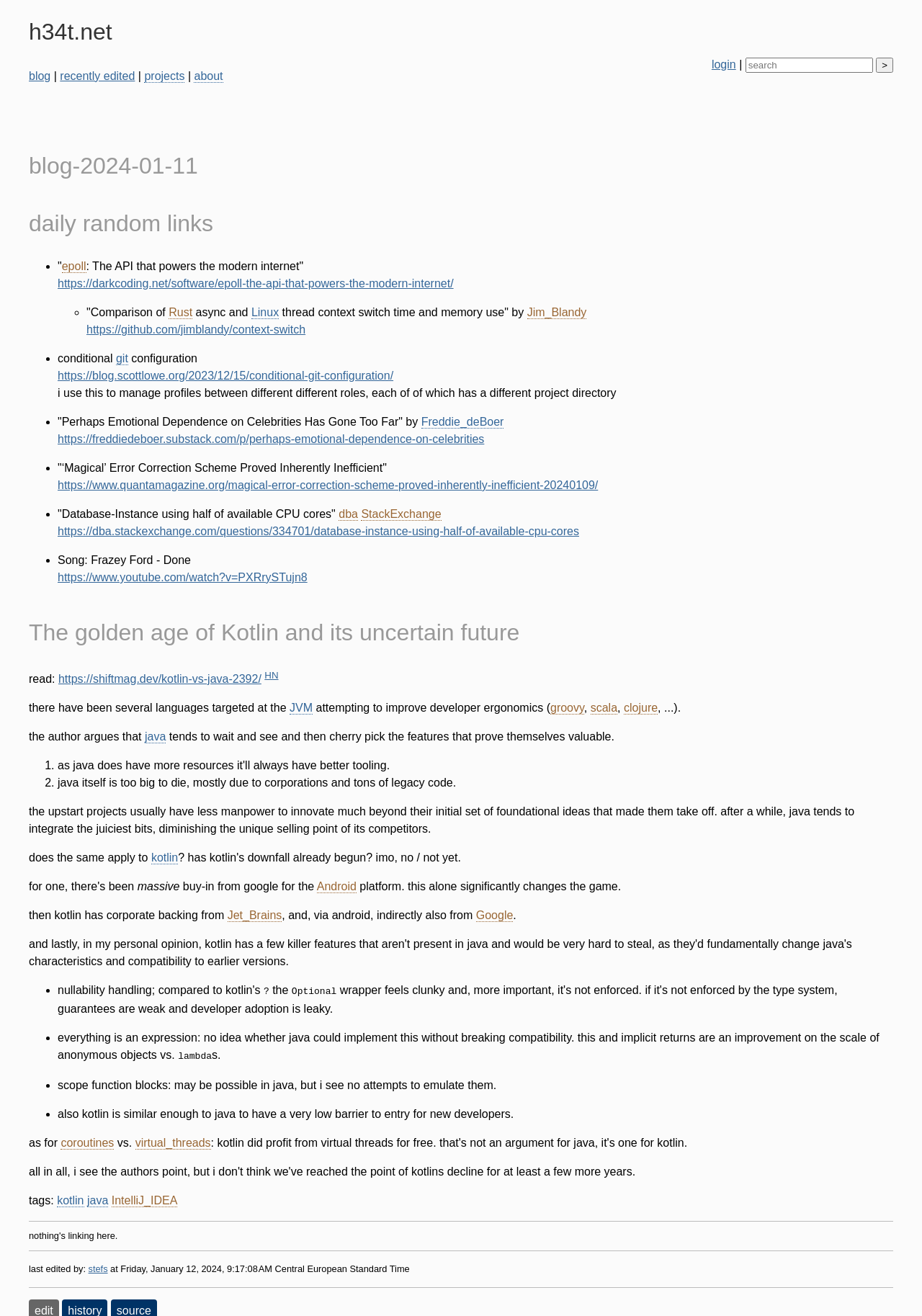Could you indicate the bounding box coordinates of the region to click in order to complete this instruction: "login to the website".

[0.772, 0.044, 0.798, 0.054]